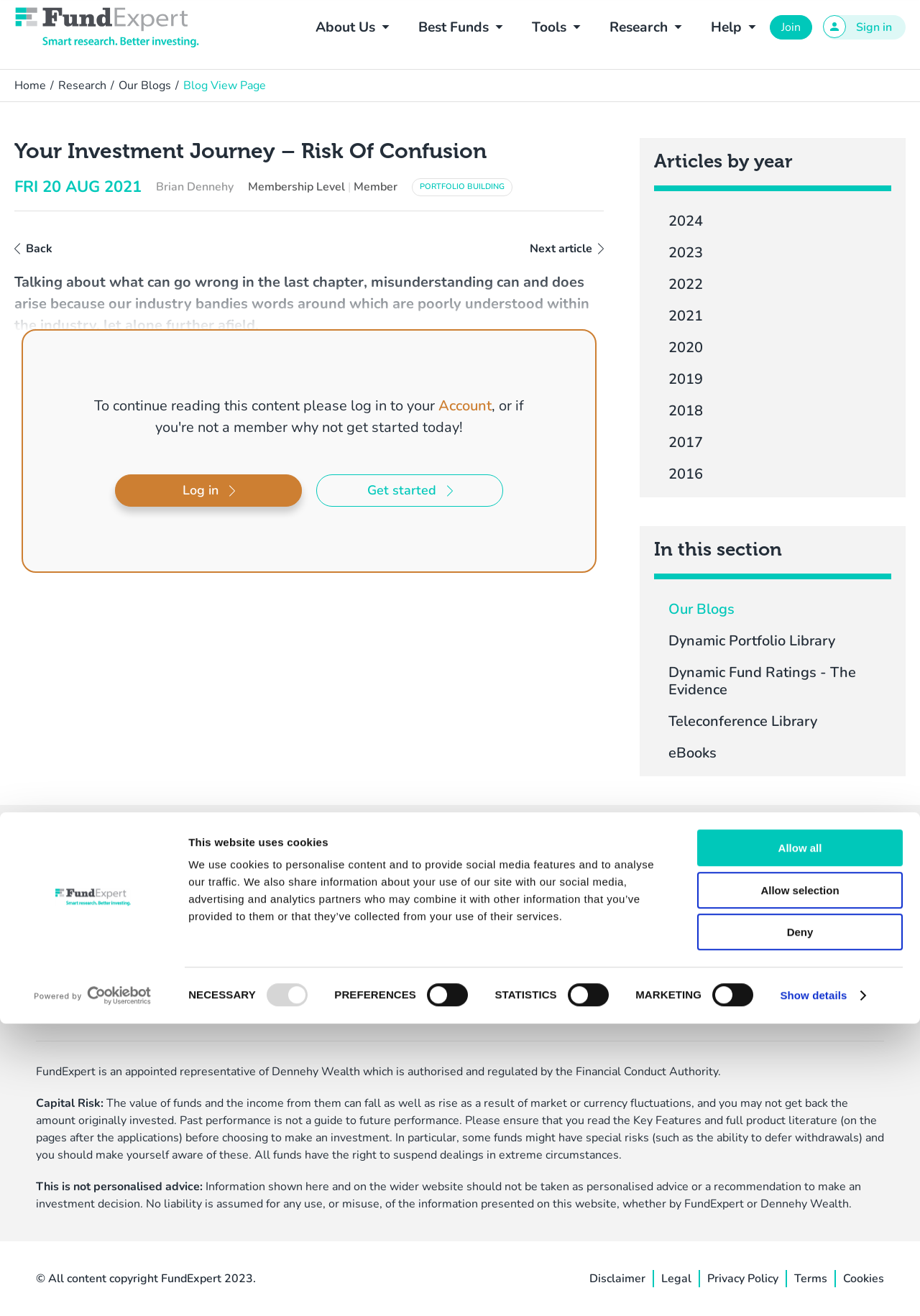Can you determine the main header of this webpage?

Your Investment Journey – Risk Of Confusion